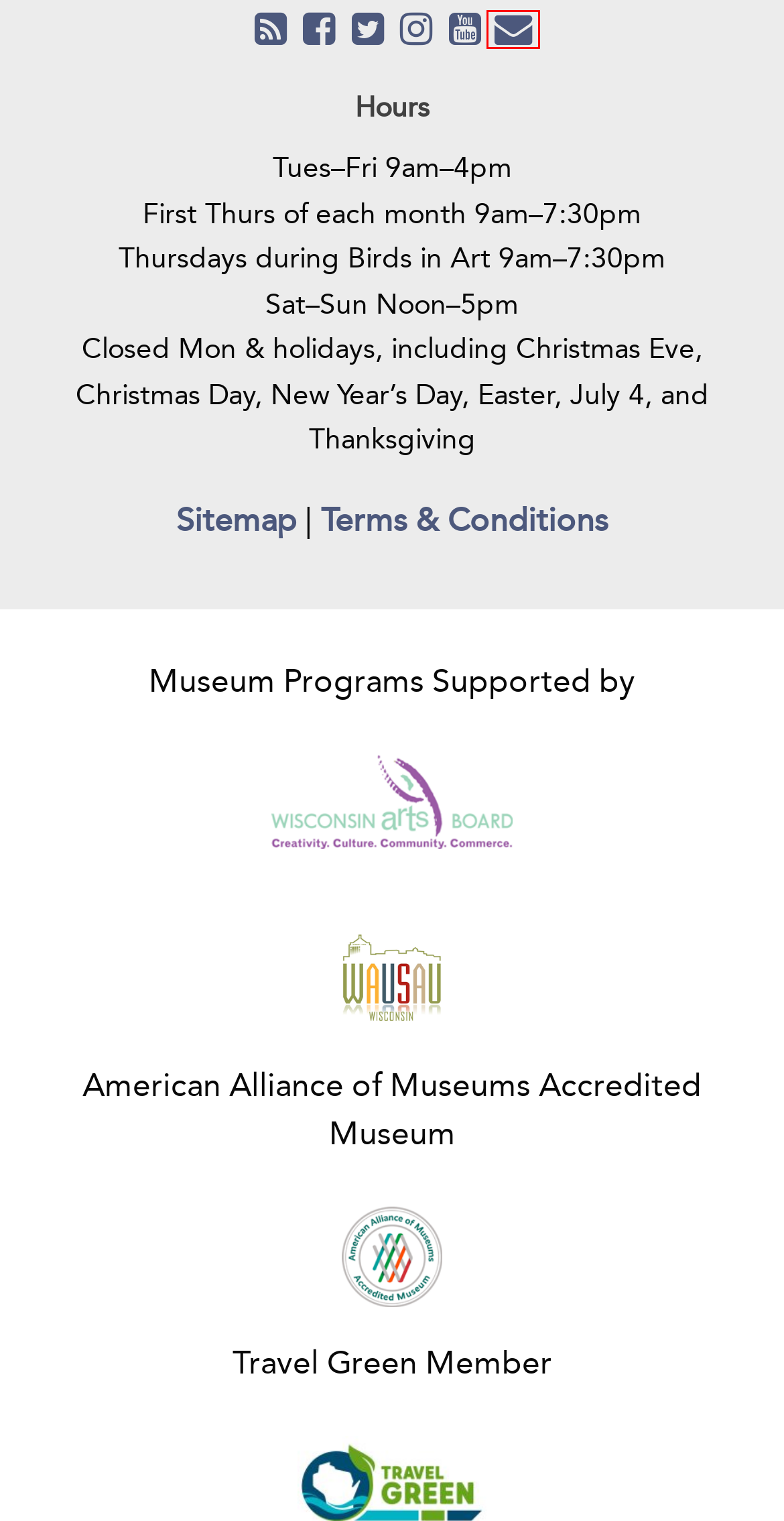You have been given a screenshot of a webpage, where a red bounding box surrounds a UI element. Identify the best matching webpage description for the page that loads after the element in the bounding box is clicked. Options include:
A. Giving Opportunities
B. Hours & Directions
C. Terms and Conditions
D. catalogues
E. Contact
F. A Pear, a Pepper, and a Peapod Walk into a Workshop | Leigh Yawkey Woodson Art Museum
G. Sitemap
H. Arts Board
            
            
            Home

E